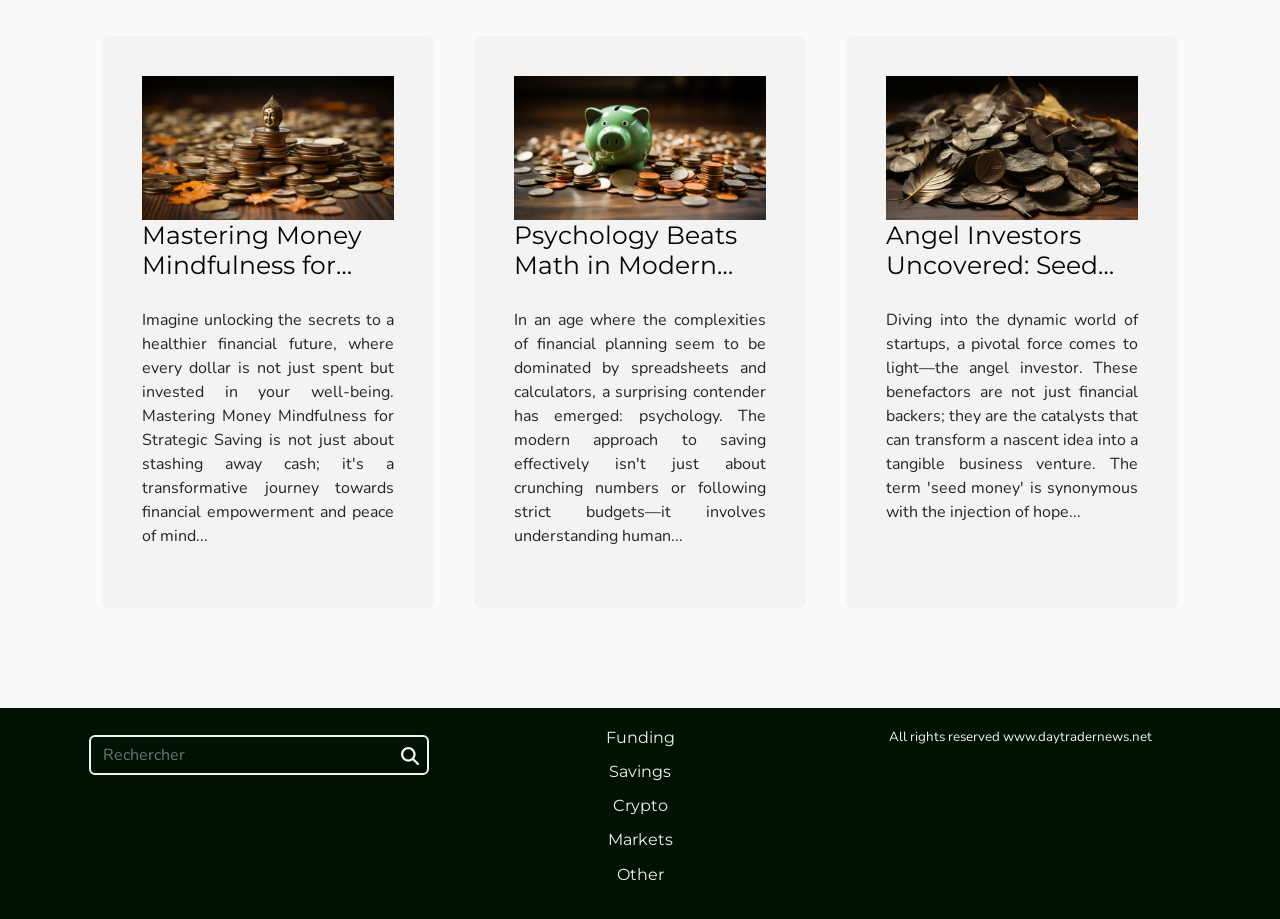Identify the bounding box for the element characterized by the following description: "aria-label="Rechercher" name="q" placeholder="Rechercher"".

[0.07, 0.8, 0.335, 0.843]